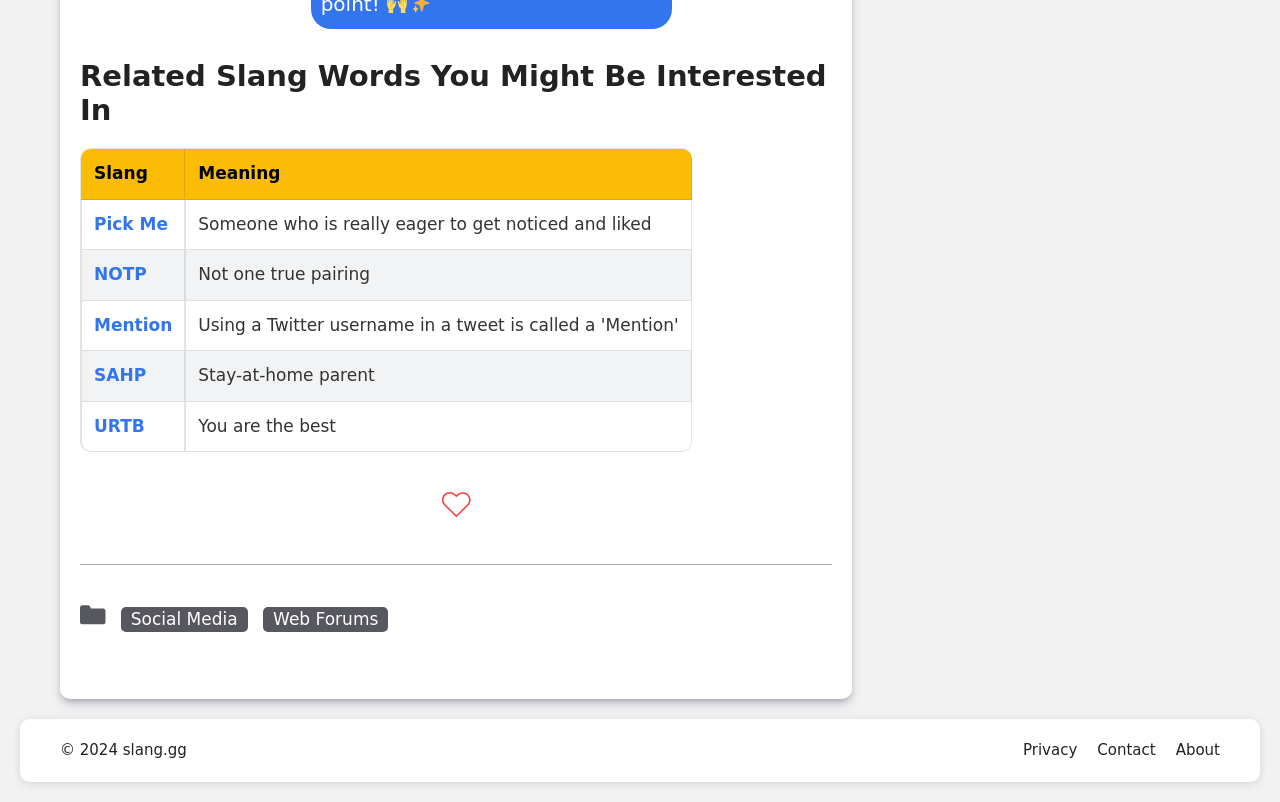What is the copyright year mentioned at the bottom of the page?
Please provide a single word or phrase as your answer based on the screenshot.

2024